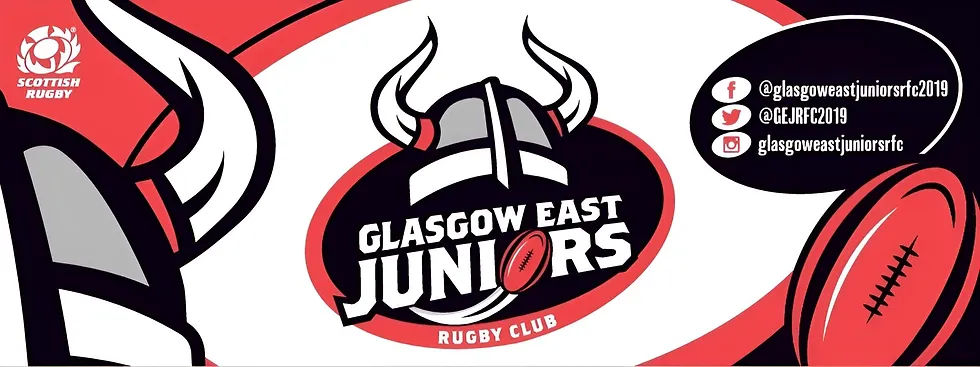What is the purpose of the rugby ball illustration?
Using the image as a reference, deliver a detailed and thorough answer to the question.

The rugby ball is illustrated on the banner to emphasize the focus on youth rugby development, which is one of the key aspects of the Glasgow East Juniors Rugby Club.